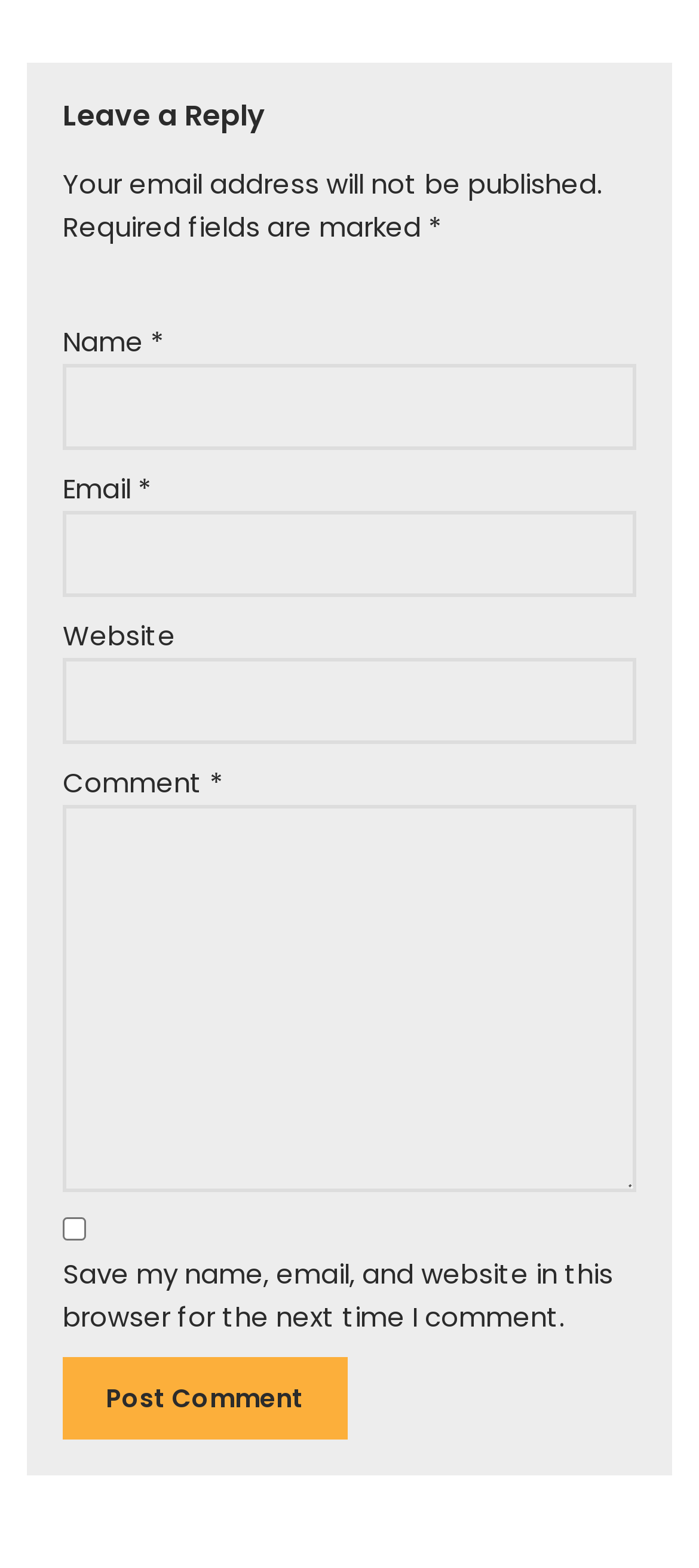Find the bounding box coordinates for the HTML element described in this sentence: "parent_node: Email * aria-describedby="email-notes" name="email"". Provide the coordinates as four float numbers between 0 and 1, in the format [left, top, right, bottom].

[0.09, 0.326, 0.91, 0.381]